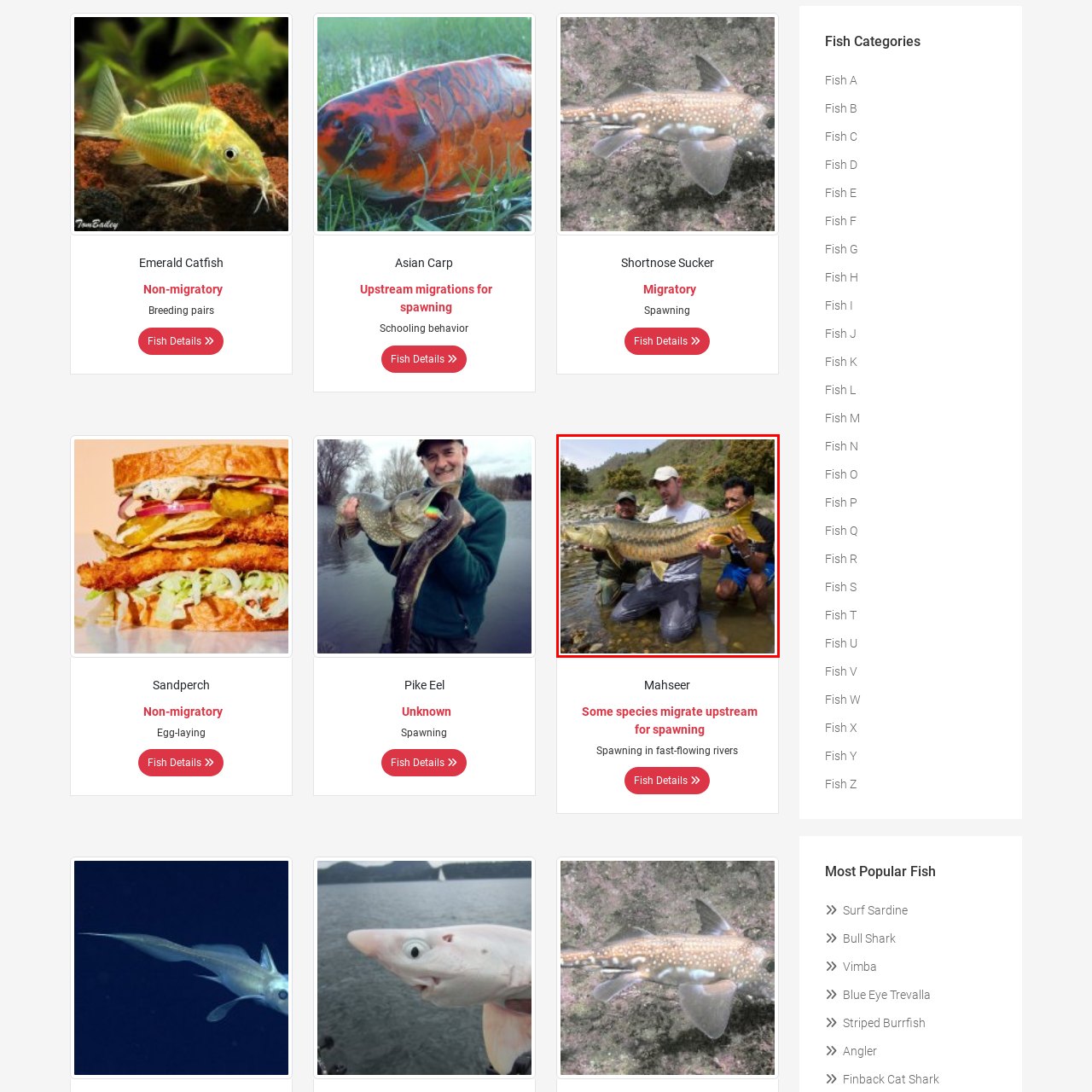Provide a comprehensive description of the image highlighted by the red bounding box.

In this captivating image, three individuals are seen posing proudly in a river, showcasing a magnificent Mahseer—a large, striking fish known for its vibrant golden and striped pattern. The man in the center, kneeling in the water, holds the fish firmly, illustrating its impressive size. To his left, another man beams with excitement, while the third appears to support the fish from the right. The backdrop features lush green hills, adding a serene natural touch to the scene. This image highlights the thrill of fishing, particularly the capture of notable species like the Mahseer, often celebrated for their sporting qualities and significance in local ecosystems.